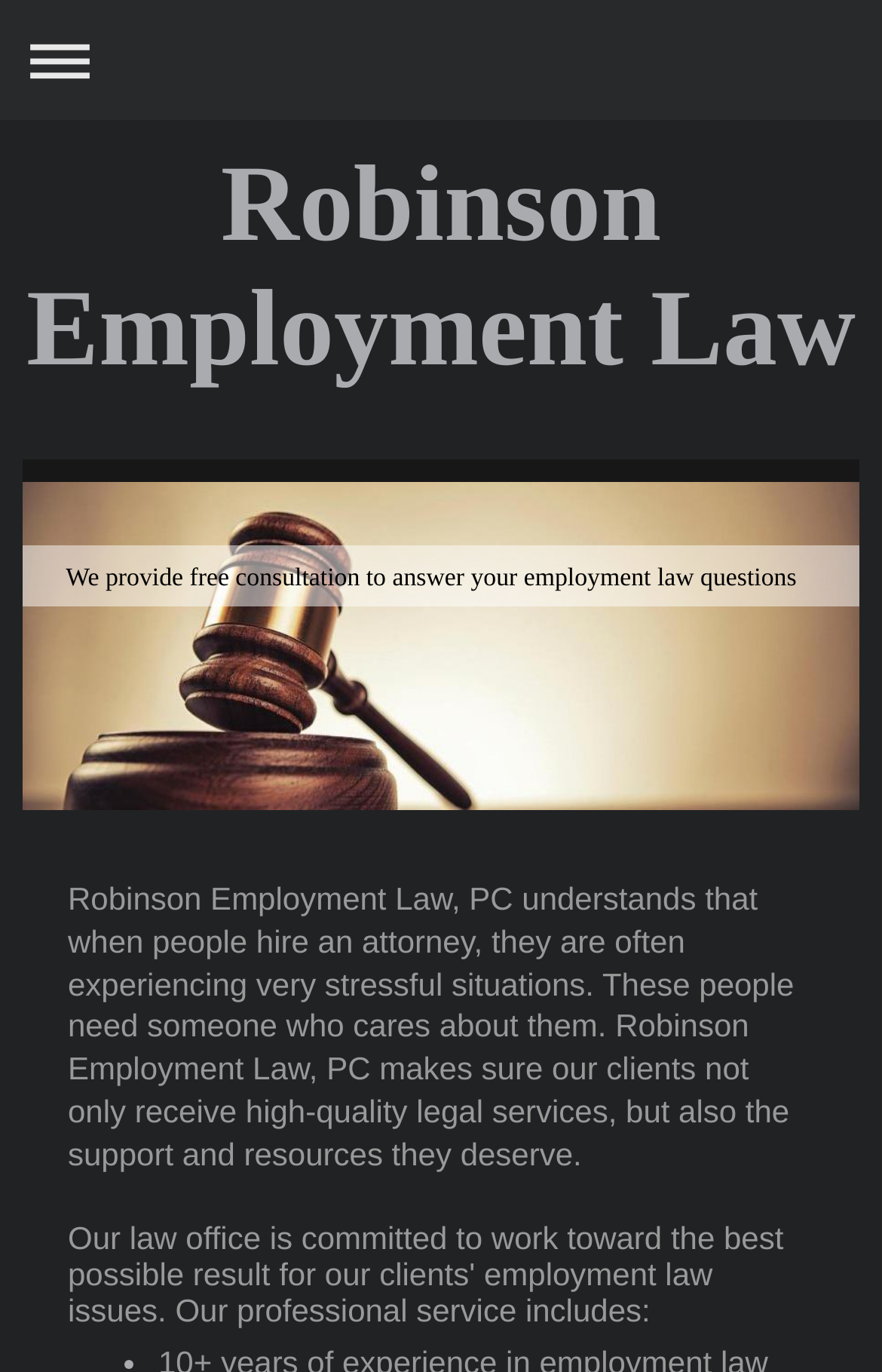Provide your answer in a single word or phrase: 
What is the name of the law firm?

Robinson Employment Law